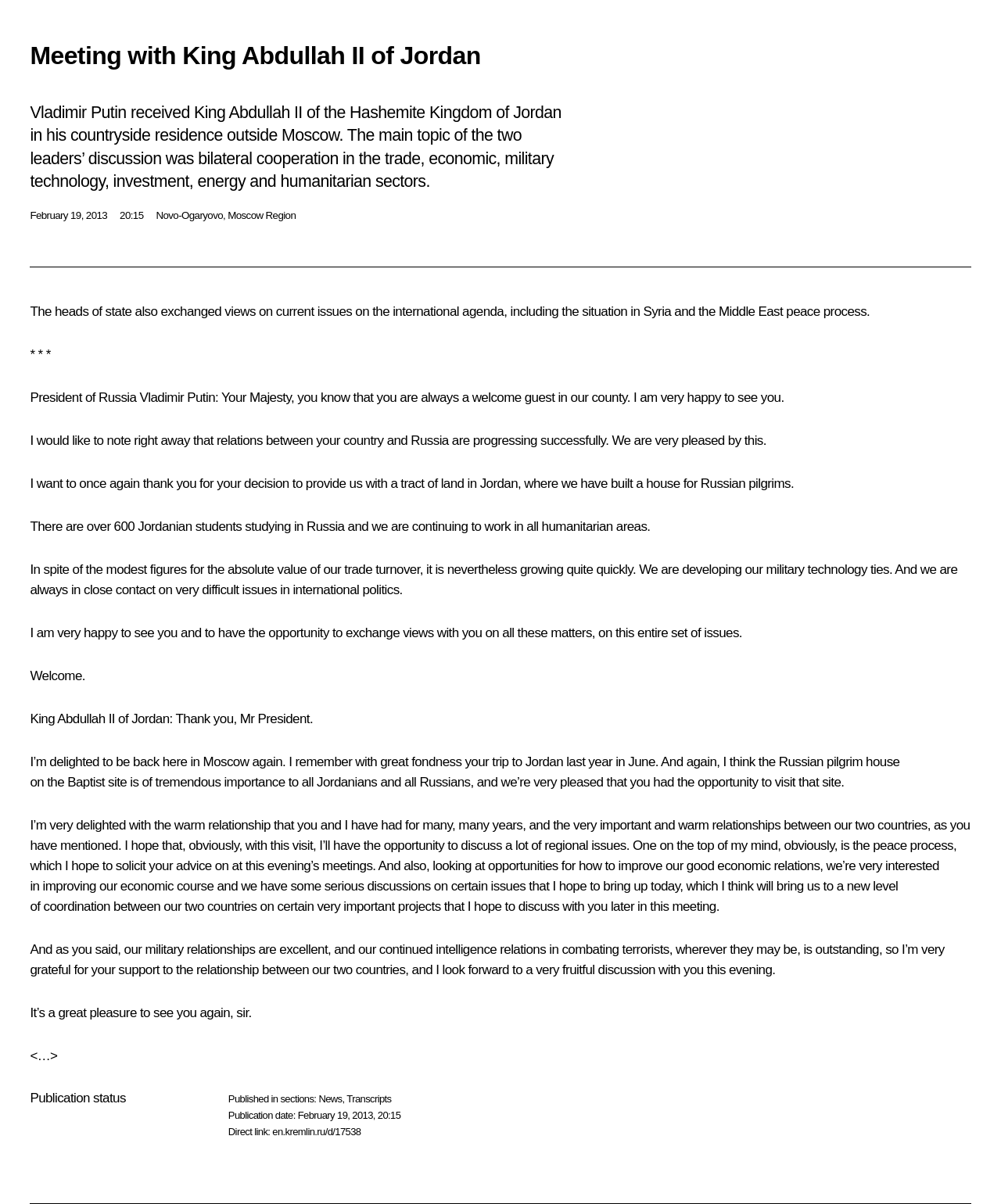Please determine the primary heading and provide its text.

Meeting with King Abdullah II of Jordan